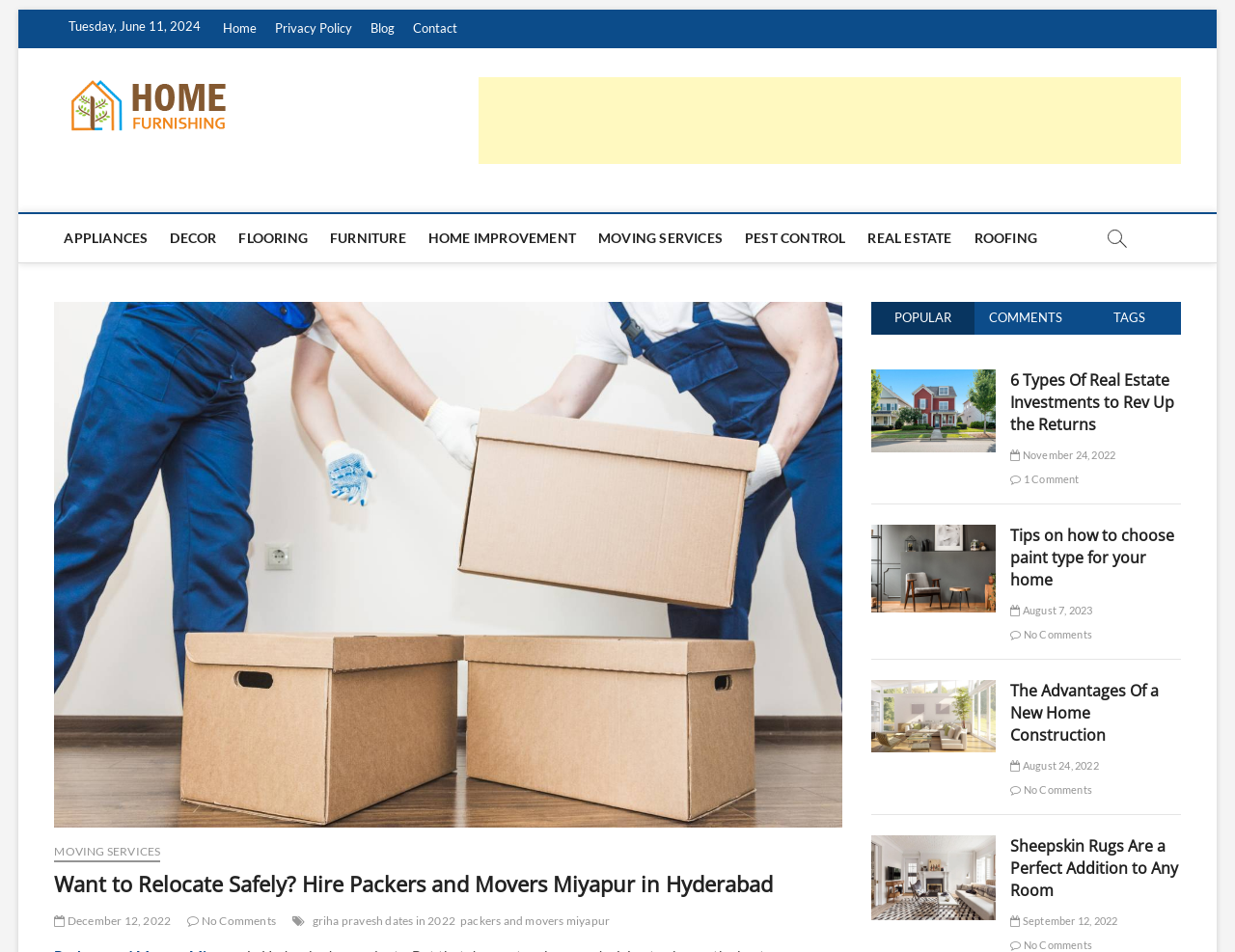How many images are there in the webpage?
Can you provide a detailed and comprehensive answer to the question?

I found seven images in the webpage: 'Home Furnishing', 'packers and movers miyapur', 'real estate property', 'Tips on how to choose paint type for your home', 'The Advantages Of a New Home Construction', and 'Sheepskin Rugs Are a Perfect Addition to Any Room'.